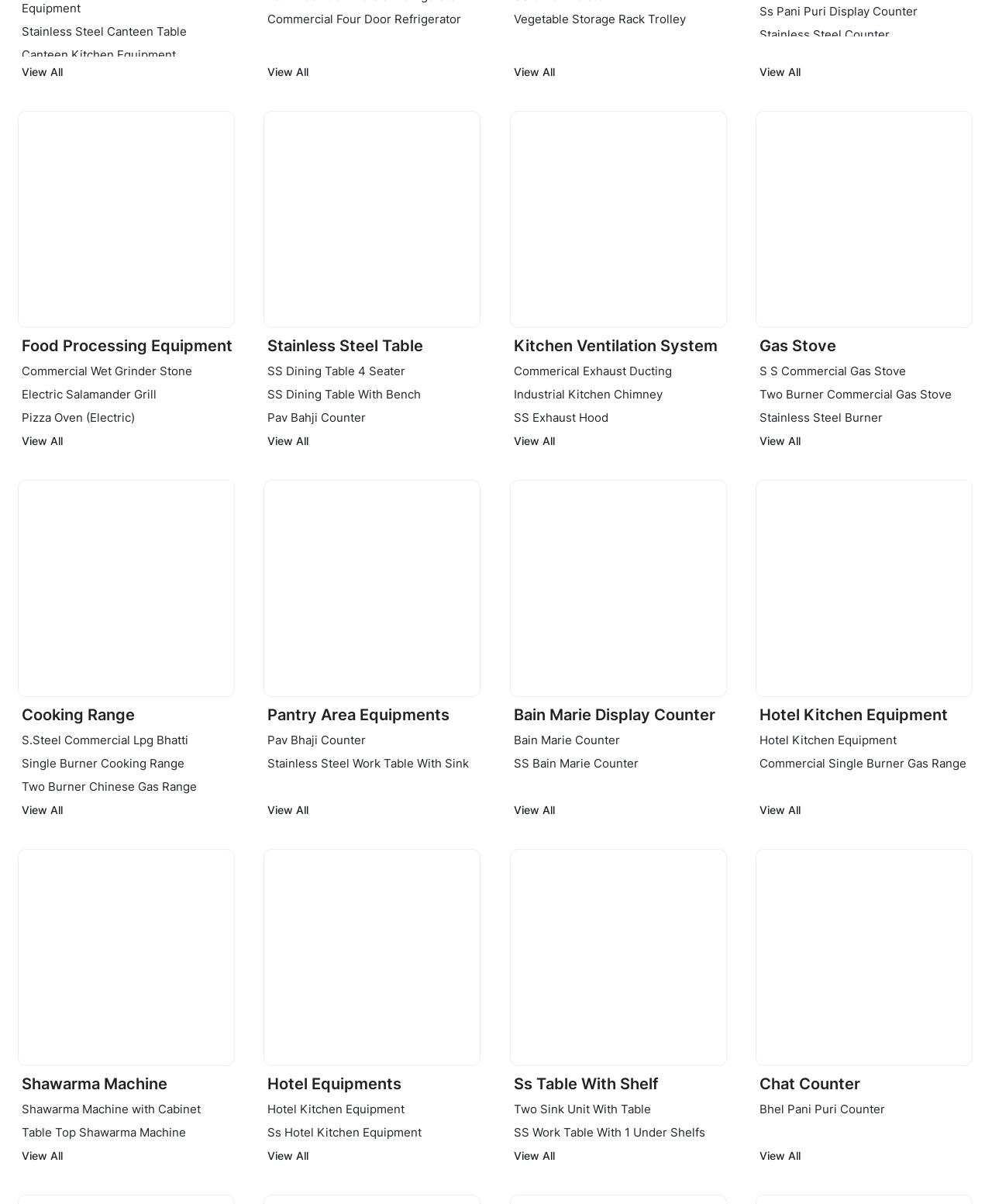What is the category of 'Stainless Steel Canteen Table'?
Answer with a single word or phrase by referring to the visual content.

Canteen Kitchen Equipment